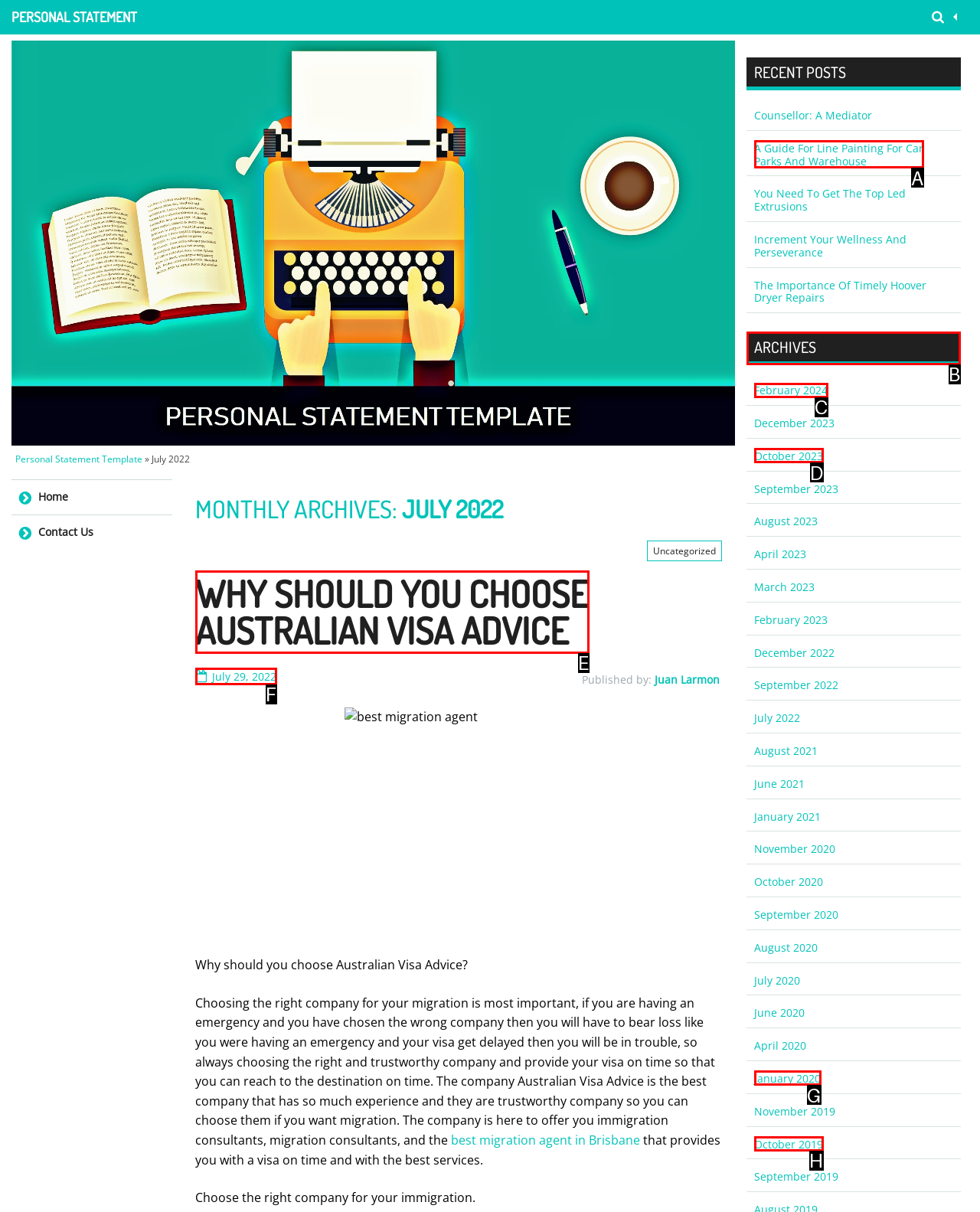Select the letter of the element you need to click to complete this task: Browse the 'ARCHIVES' section
Answer using the letter from the specified choices.

B